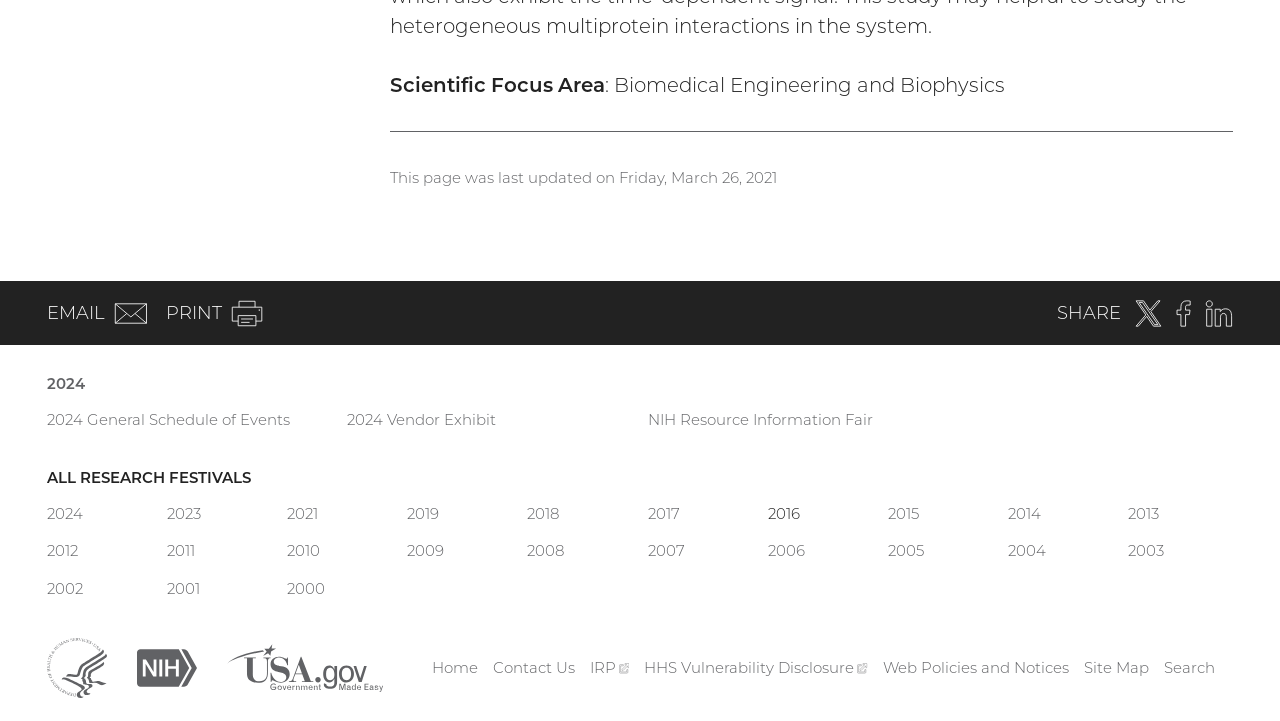Please find and report the bounding box coordinates of the element to click in order to perform the following action: "Share this page on Twitter". The coordinates should be expressed as four float numbers between 0 and 1, in the format [left, top, right, bottom].

[0.887, 0.415, 0.908, 0.454]